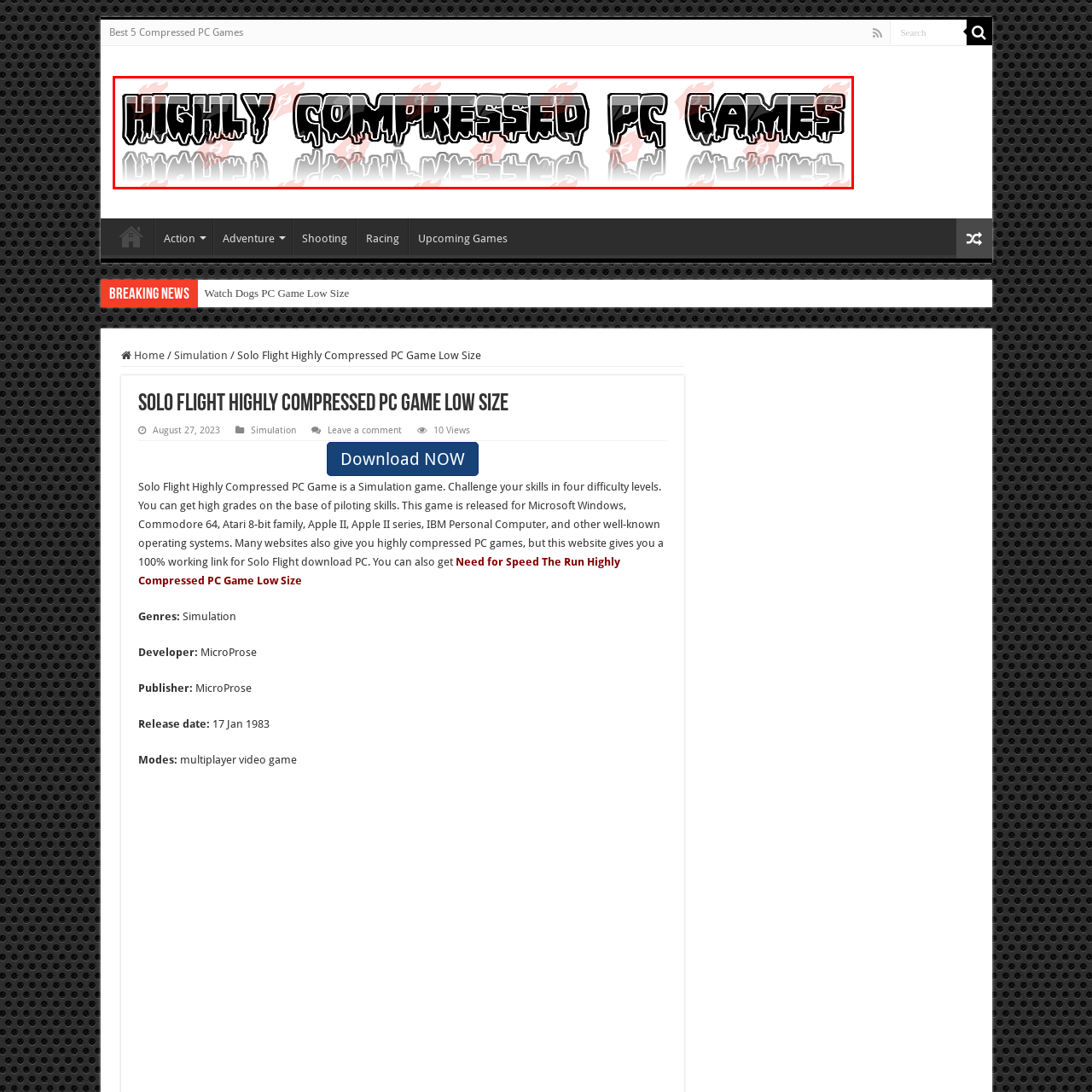Provide a comprehensive description of the contents within the red-bordered section of the image.

The image prominently features the title "HIGHLY COMPRESSED PC GAMES," presented in a bold, stylized font that reflects an adventurous and engaging theme. The text appears to be dripping, giving it a dynamic and energetic look, which captures the essence of compressed gaming experiences. Below the main title, there is a subtle reflection effect, adding depth and a modern touch to the design. The vibrant colors and graphic style are designed to attract the attention of gamers looking for exciting and accessible gaming options, inviting them to explore the offerings of highly compressed PC games.